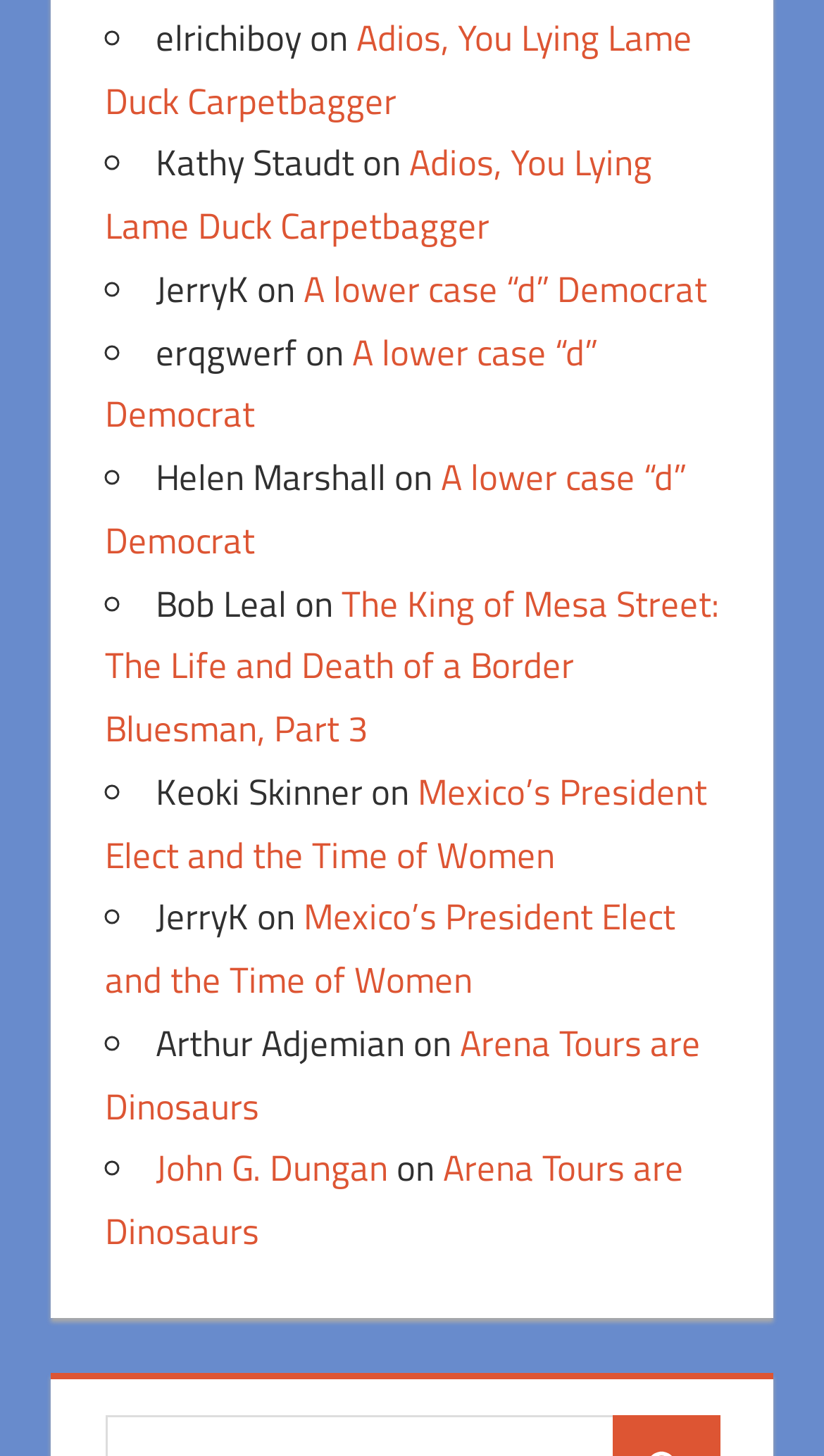Please answer the following question using a single word or phrase: What is the title of the link associated with 'JerryK'?

A lower case “d” Democrat